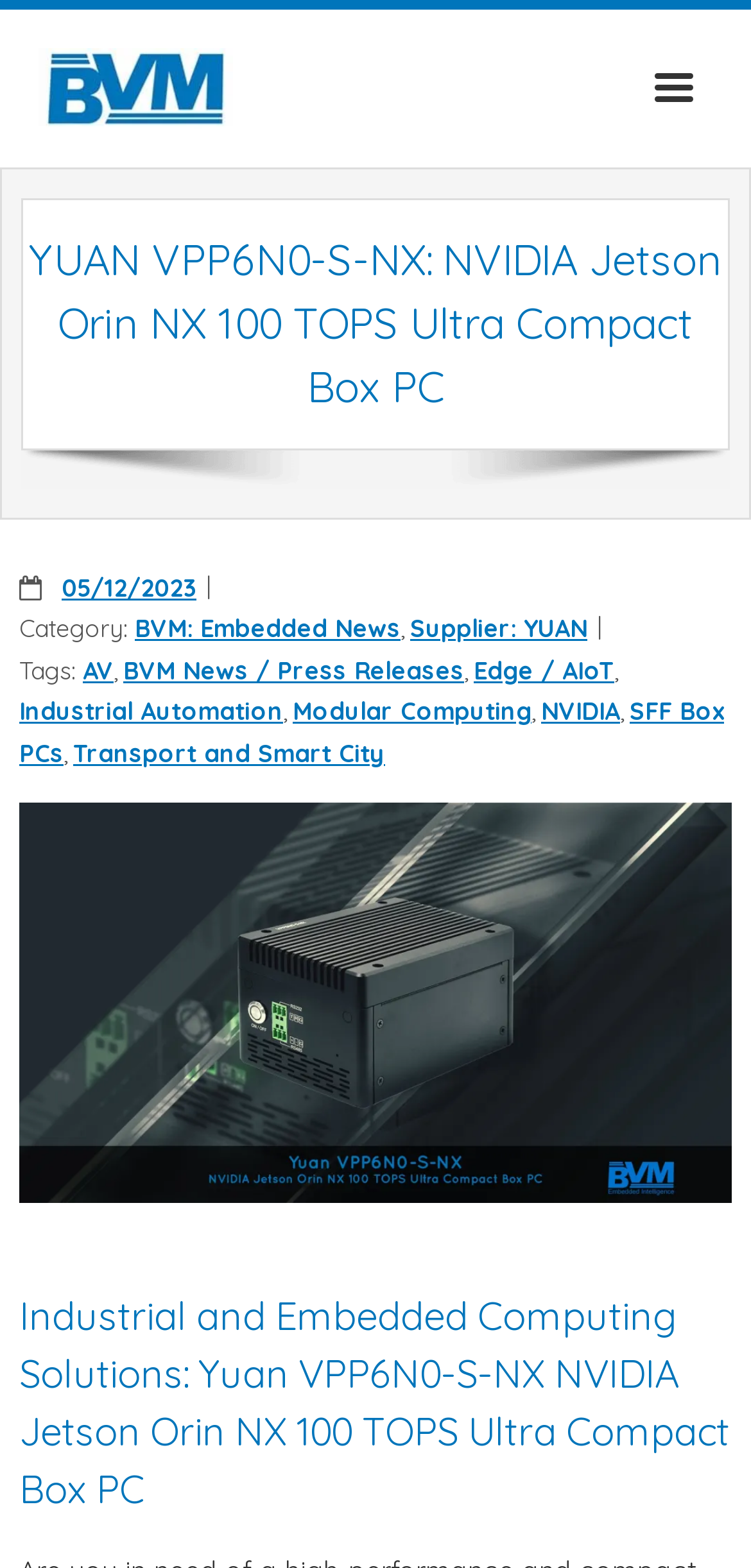Provide the bounding box coordinates for the area that should be clicked to complete the instruction: "View the 'Forums' page".

None